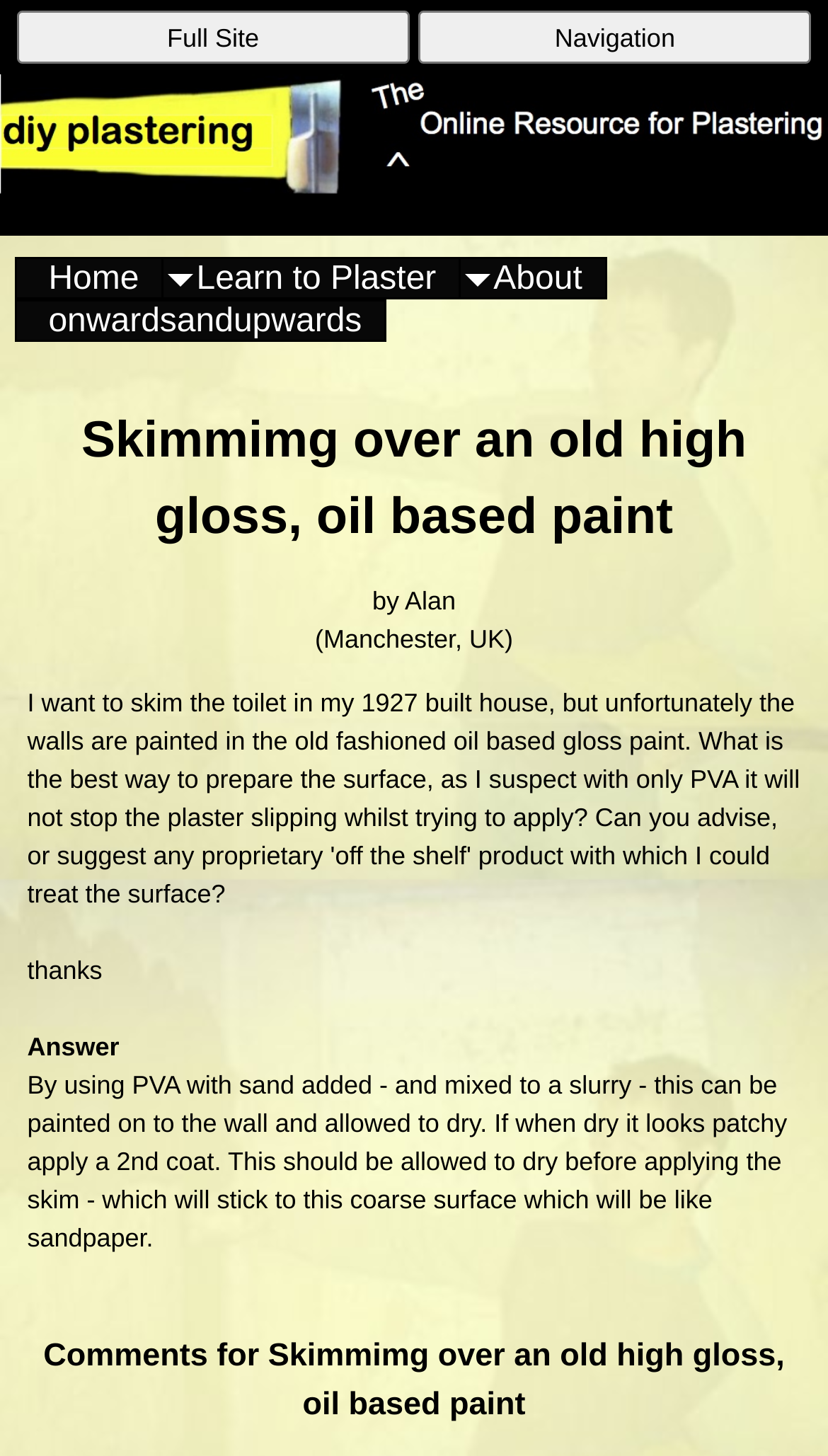Please locate and retrieve the main header text of the webpage.

Skimmimg over an old high gloss, oil based paint